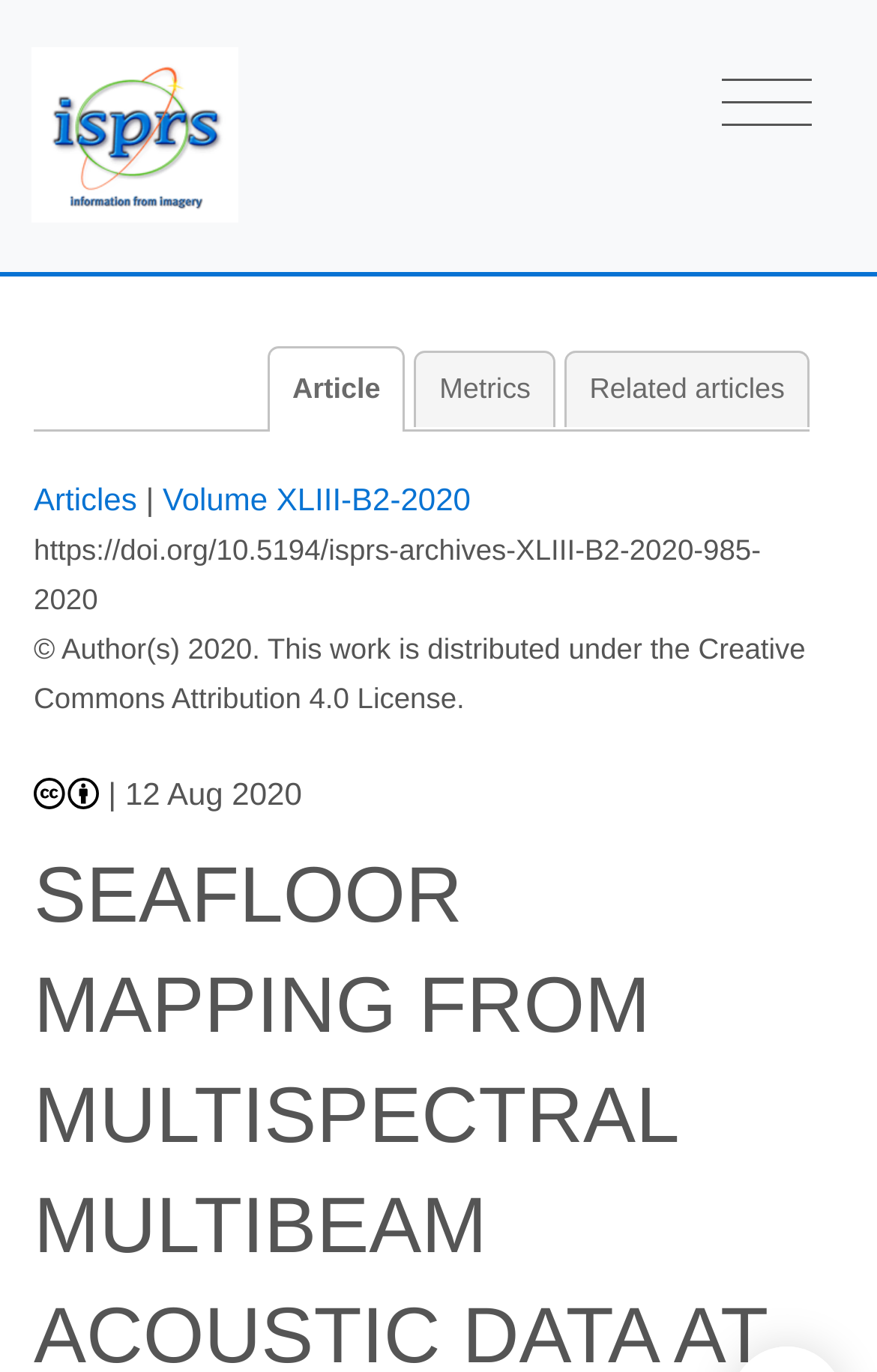When was this article published?
From the screenshot, supply a one-word or short-phrase answer.

12 Aug 2020